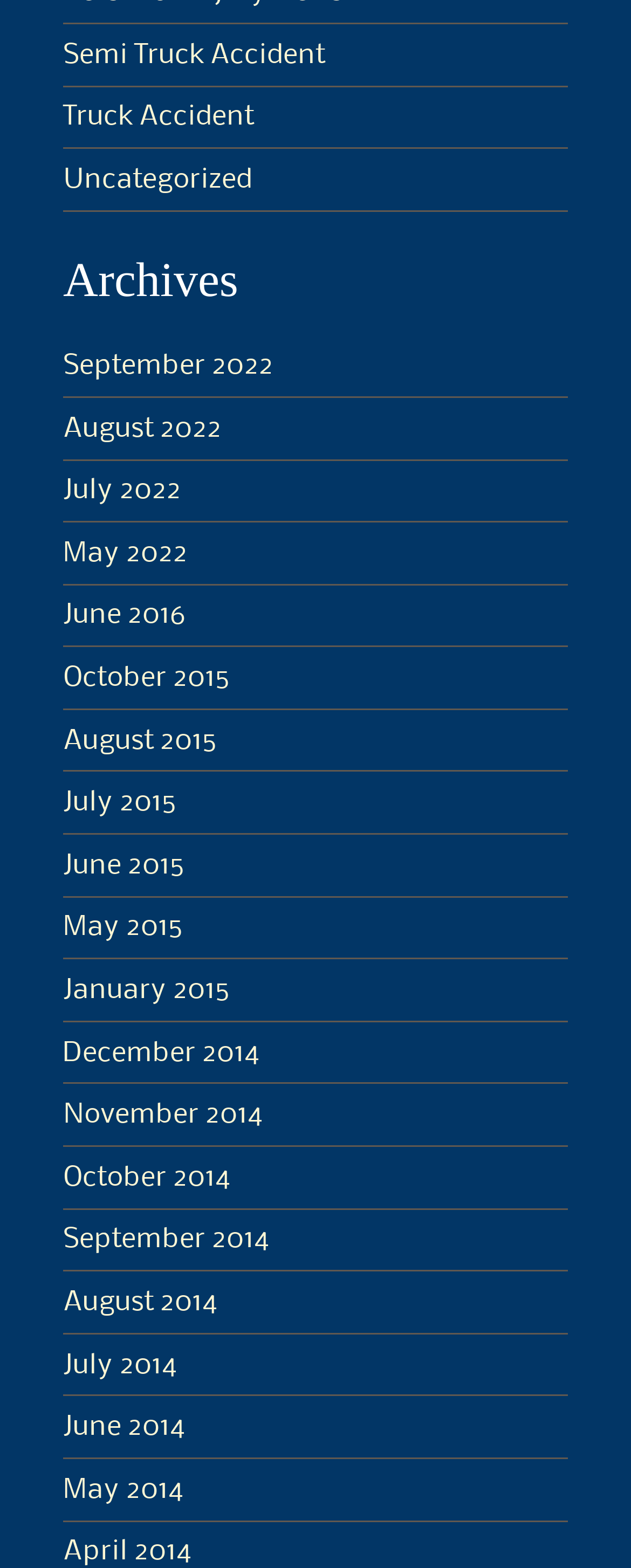Please give the bounding box coordinates of the area that should be clicked to fulfill the following instruction: "Read Truck Accident articles". The coordinates should be in the format of four float numbers from 0 to 1, i.e., [left, top, right, bottom].

[0.1, 0.066, 0.403, 0.083]